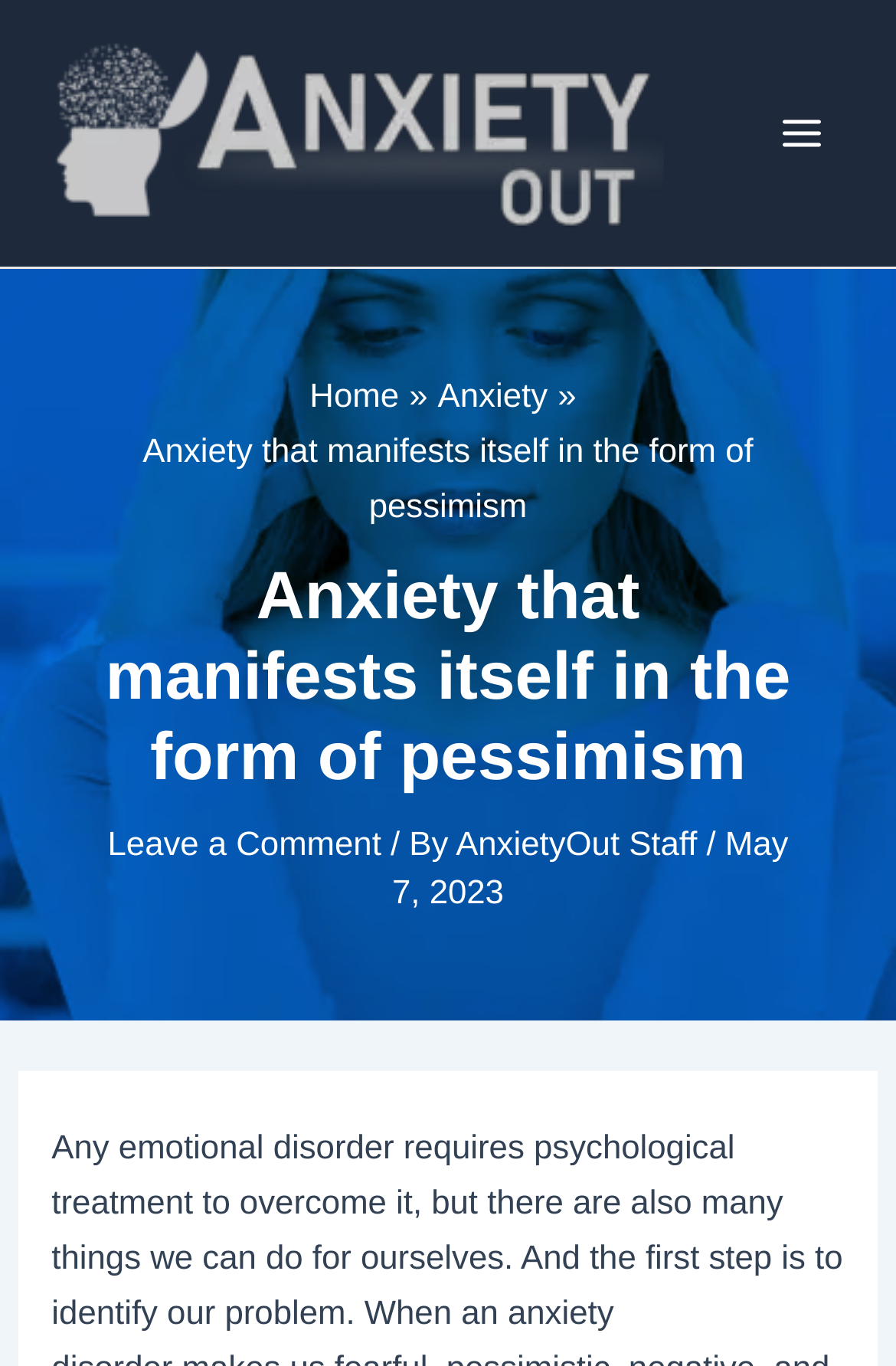Answer with a single word or phrase: 
What is the name of the website?

AnxietyOut